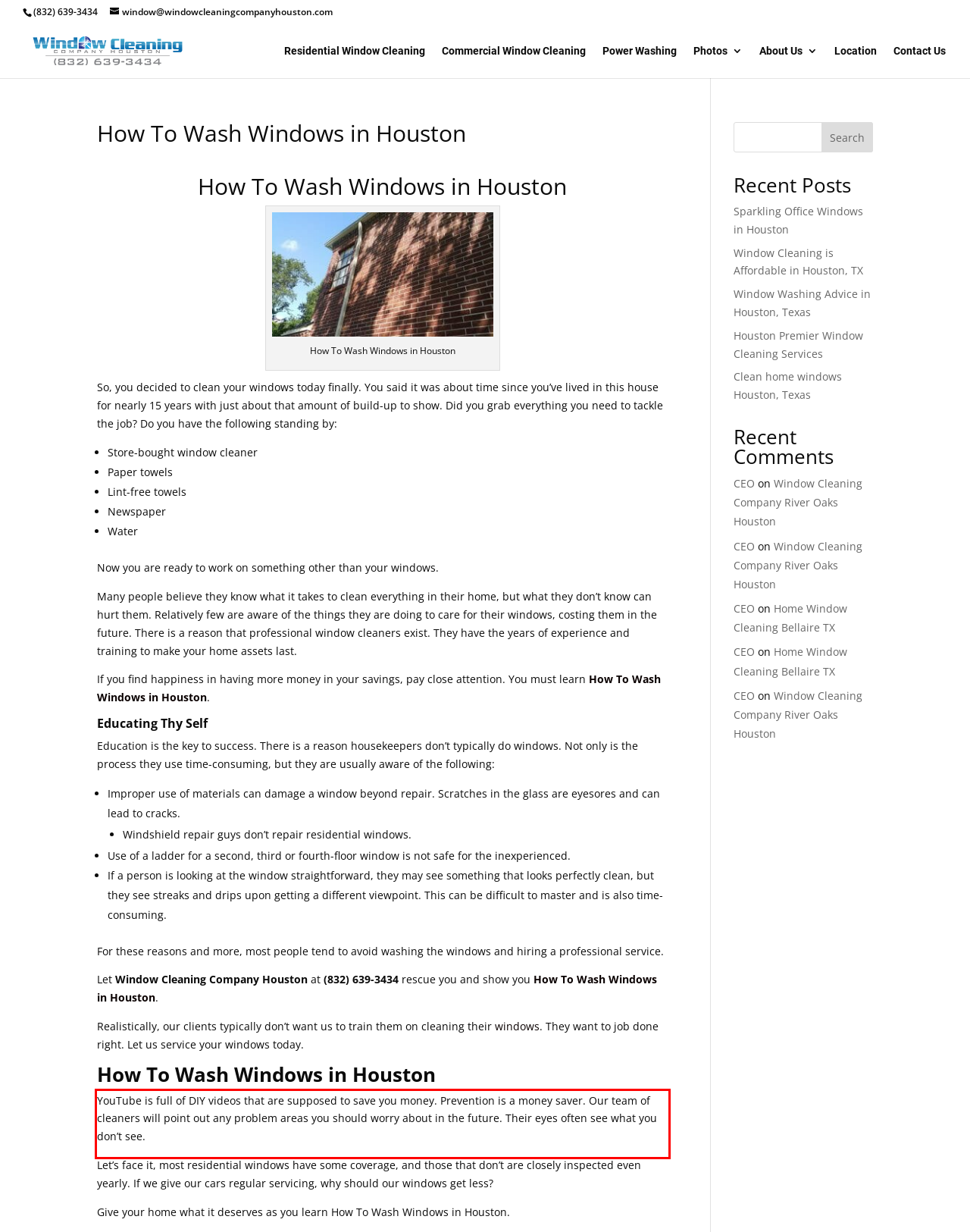From the screenshot of the webpage, locate the red bounding box and extract the text contained within that area.

YouTube is full of DIY videos that are supposed to save you money. Prevention is a money saver. Our team of cleaners will point out any problem areas you should worry about in the future. Their eyes often see what you don’t see.